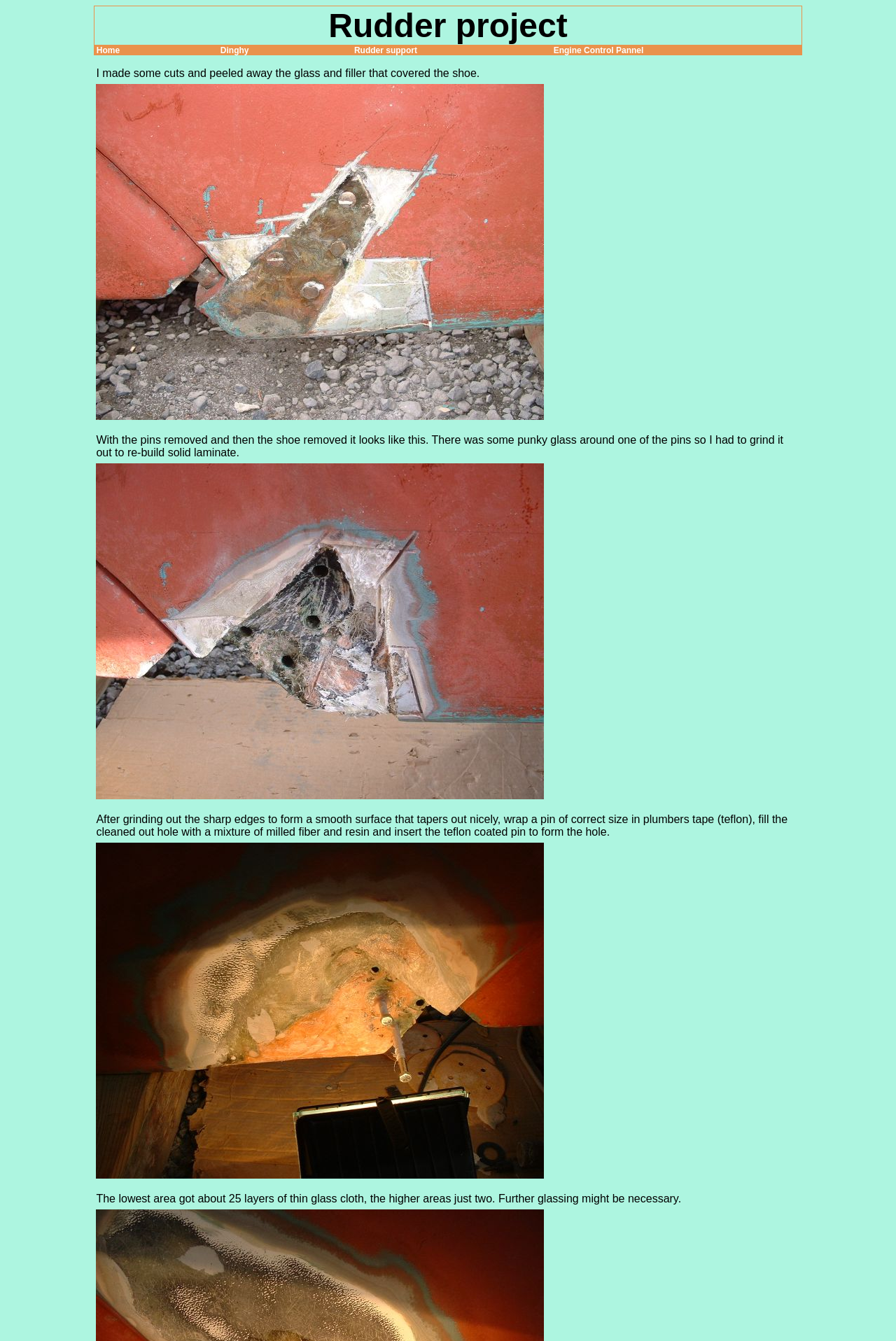What is the author doing in the text?
Provide an in-depth answer to the question, covering all aspects.

The text describes the author's process of repairing a rudder, including removing pins, grinding out sharp edges, and applying resin and fiber to form a smooth surface.